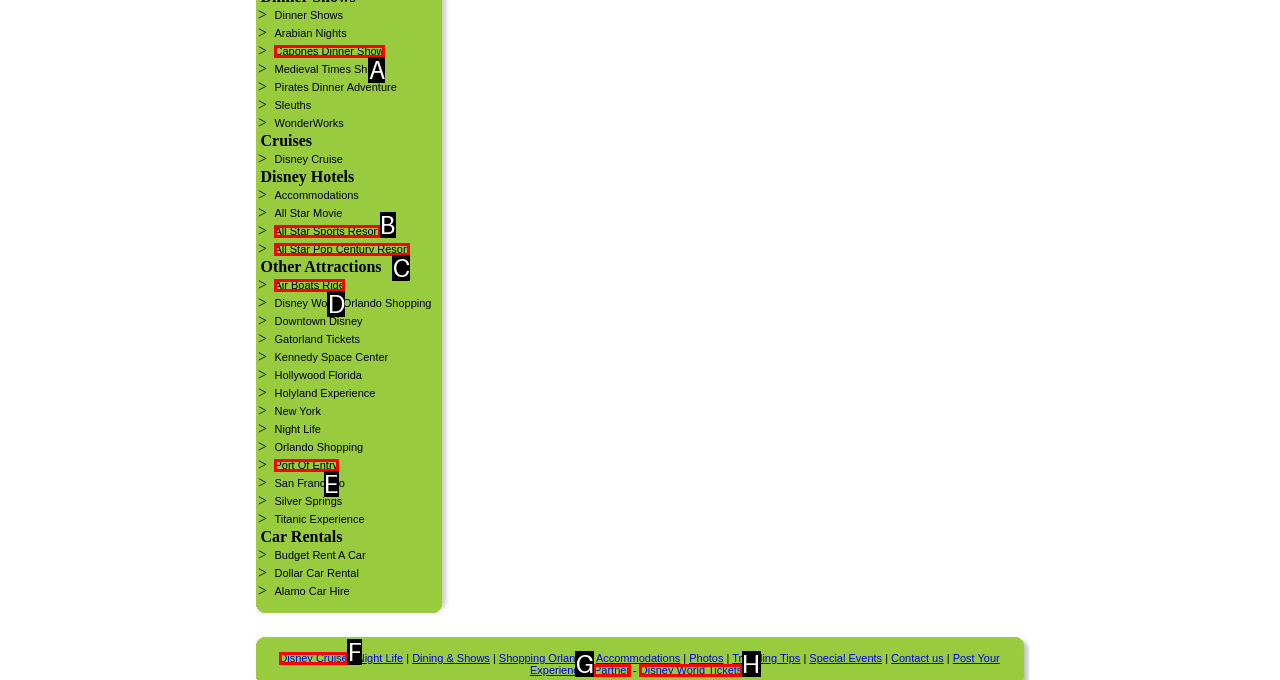Identify the UI element that best fits the description: Capones Dinner Show
Respond with the letter representing the correct option.

A